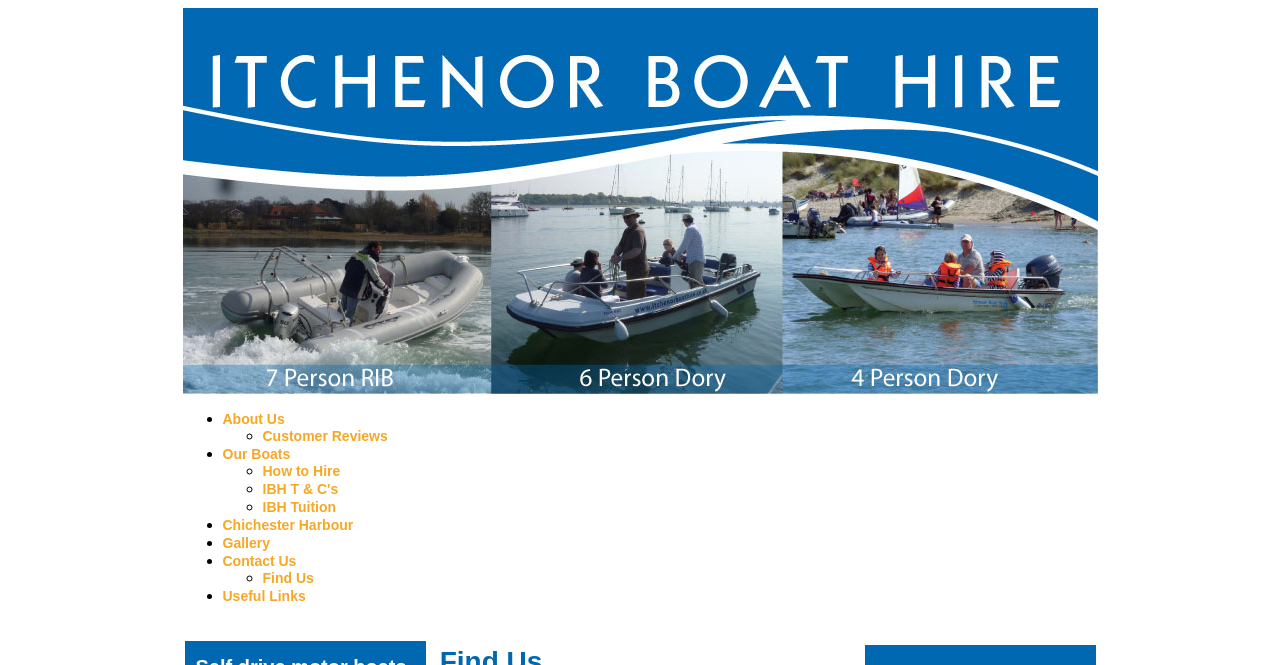Identify the bounding box coordinates for the element that needs to be clicked to fulfill this instruction: "visit Contact Us". Provide the coordinates in the format of four float numbers between 0 and 1: [left, top, right, bottom].

[0.174, 0.832, 0.232, 0.856]